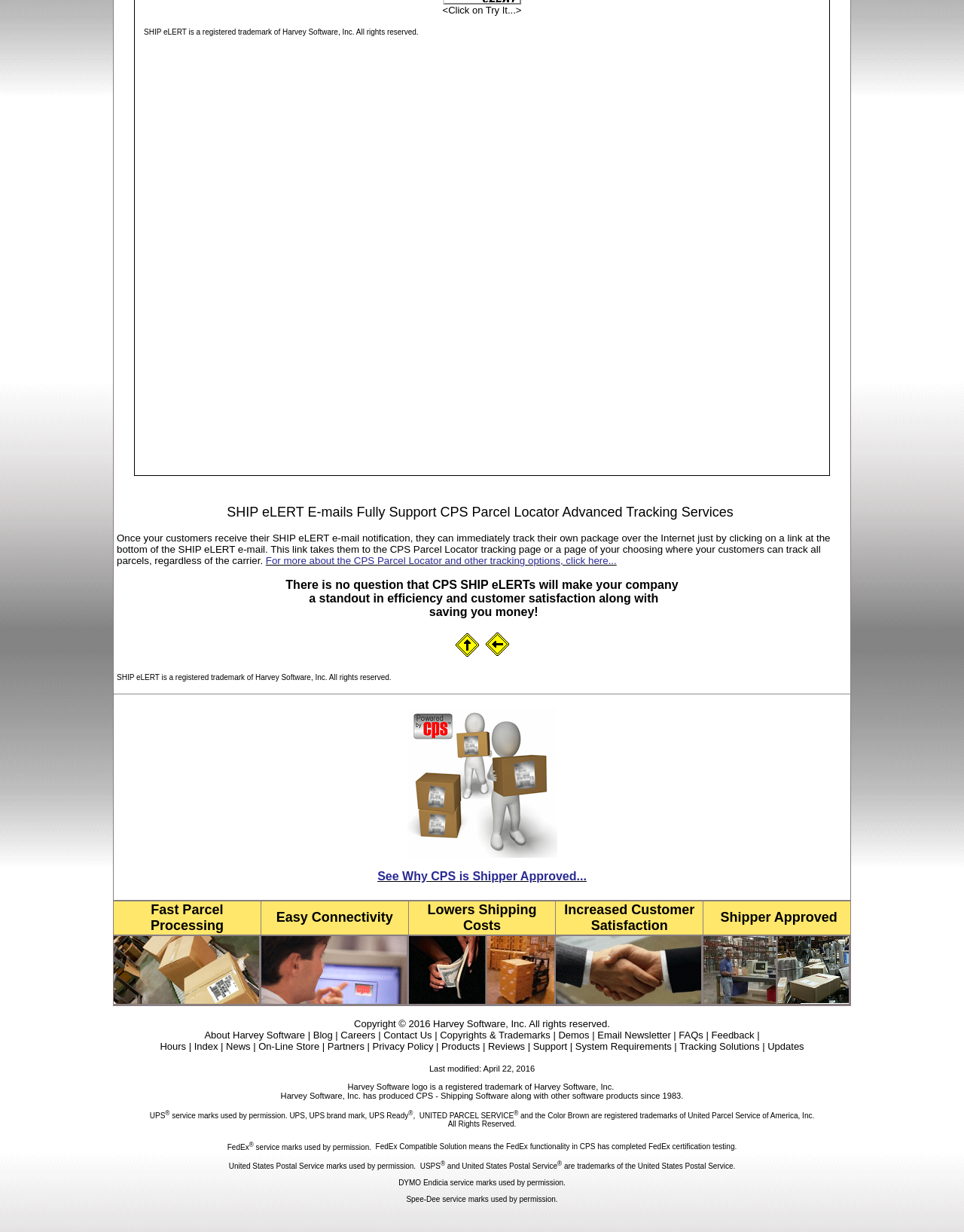What is the purpose of the link 'Learn How CPS Processes Parcels Fast...'?
Give a single word or phrase answer based on the content of the image.

To learn about parcel processing